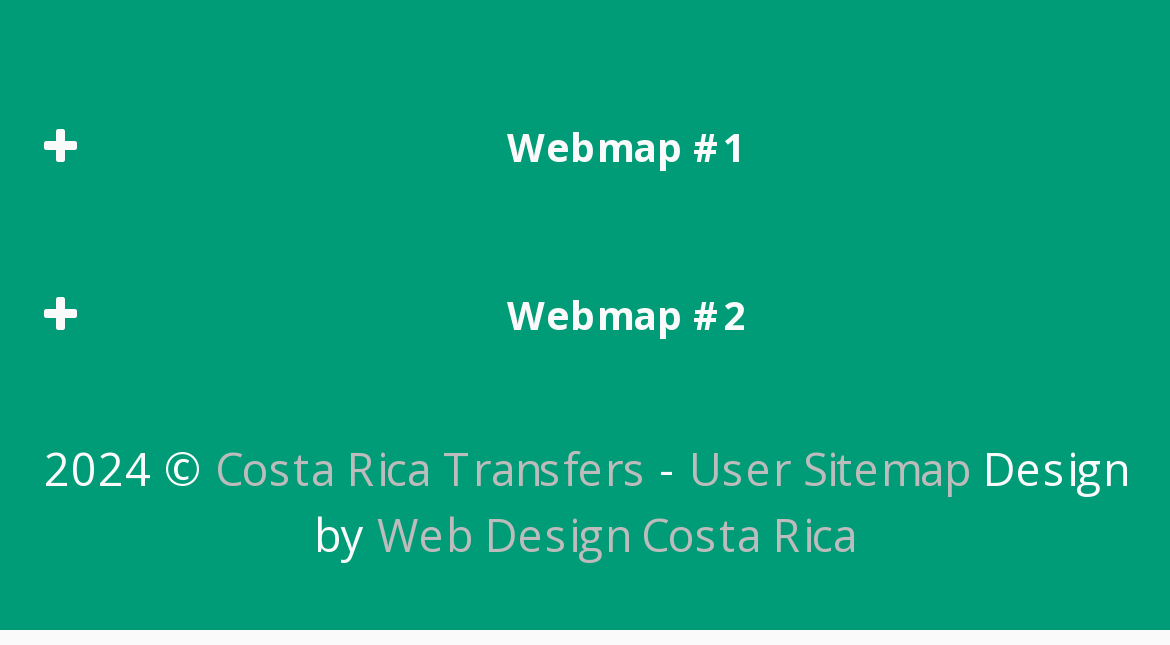Please specify the bounding box coordinates of the clickable region to carry out the following instruction: "View posts". The coordinates should be four float numbers between 0 and 1, in the format [left, top, right, bottom].

[0.095, 0.305, 0.974, 0.417]